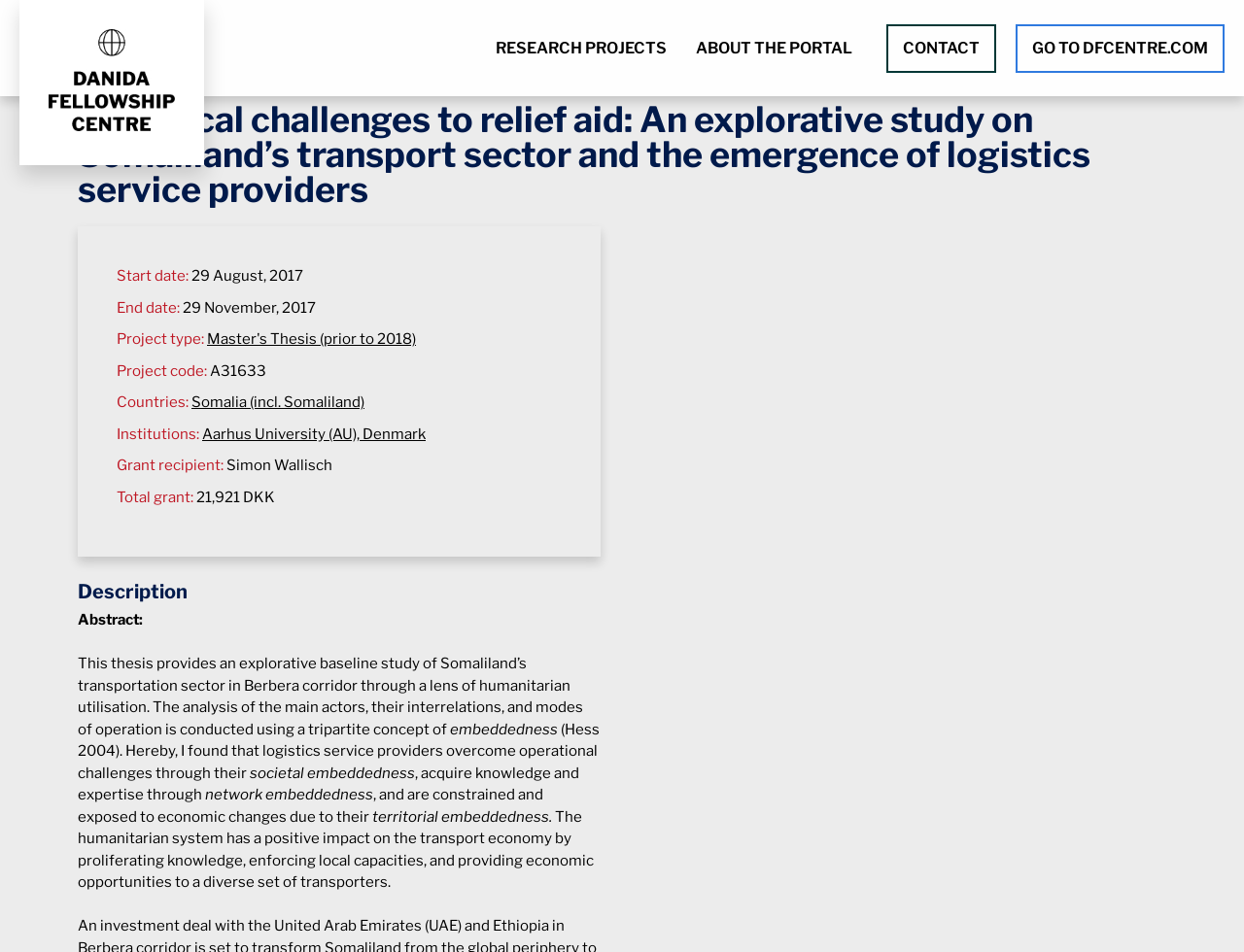Determine the bounding box coordinates of the clickable region to execute the instruction: "Click on the 'Danida Reseach Portal' link". The coordinates should be four float numbers between 0 and 1, denoted as [left, top, right, bottom].

[0.016, 0.074, 0.164, 0.092]